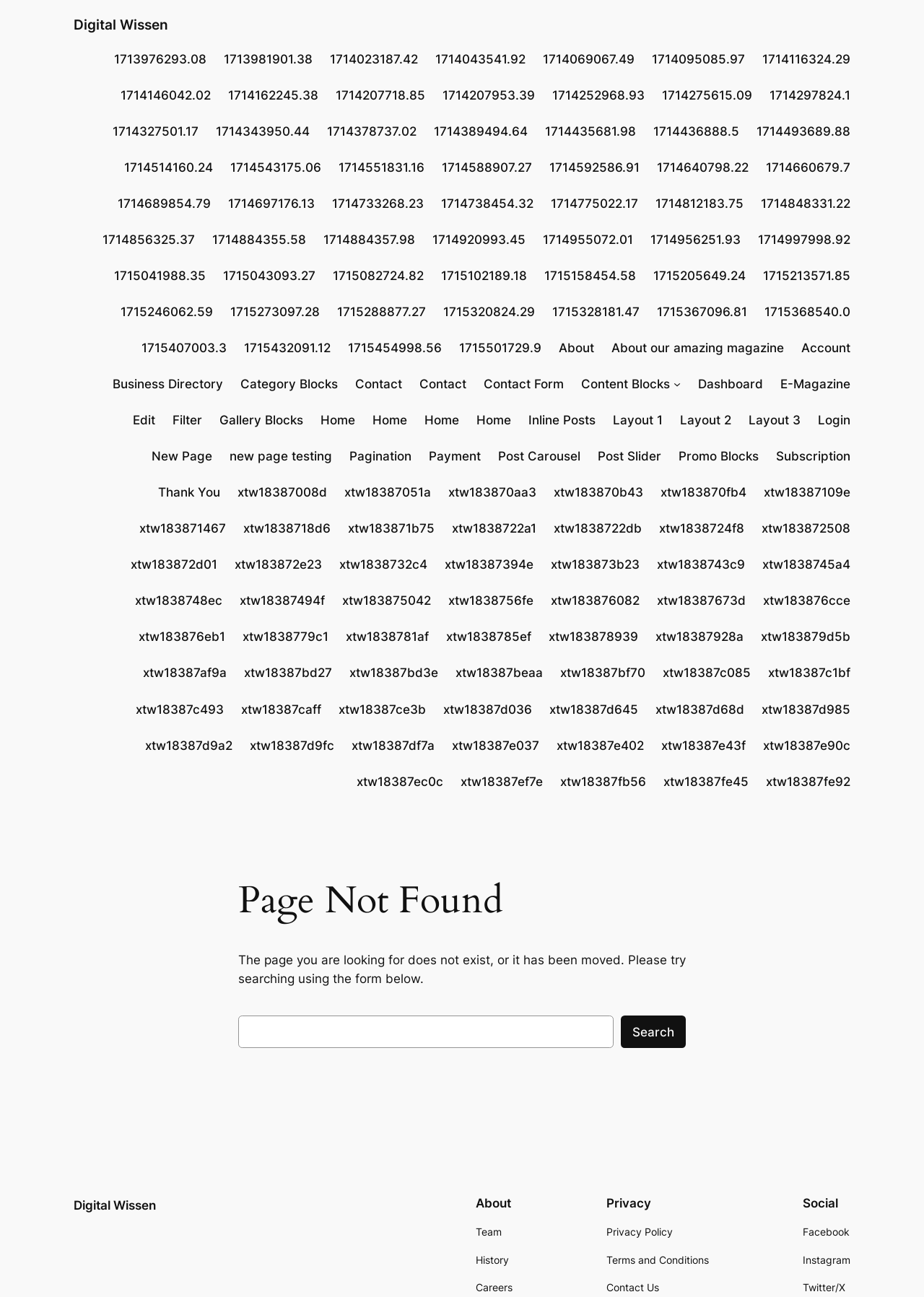Give a concise answer using one word or a phrase to the following question:
What is the text of the first link?

Digital Wissen